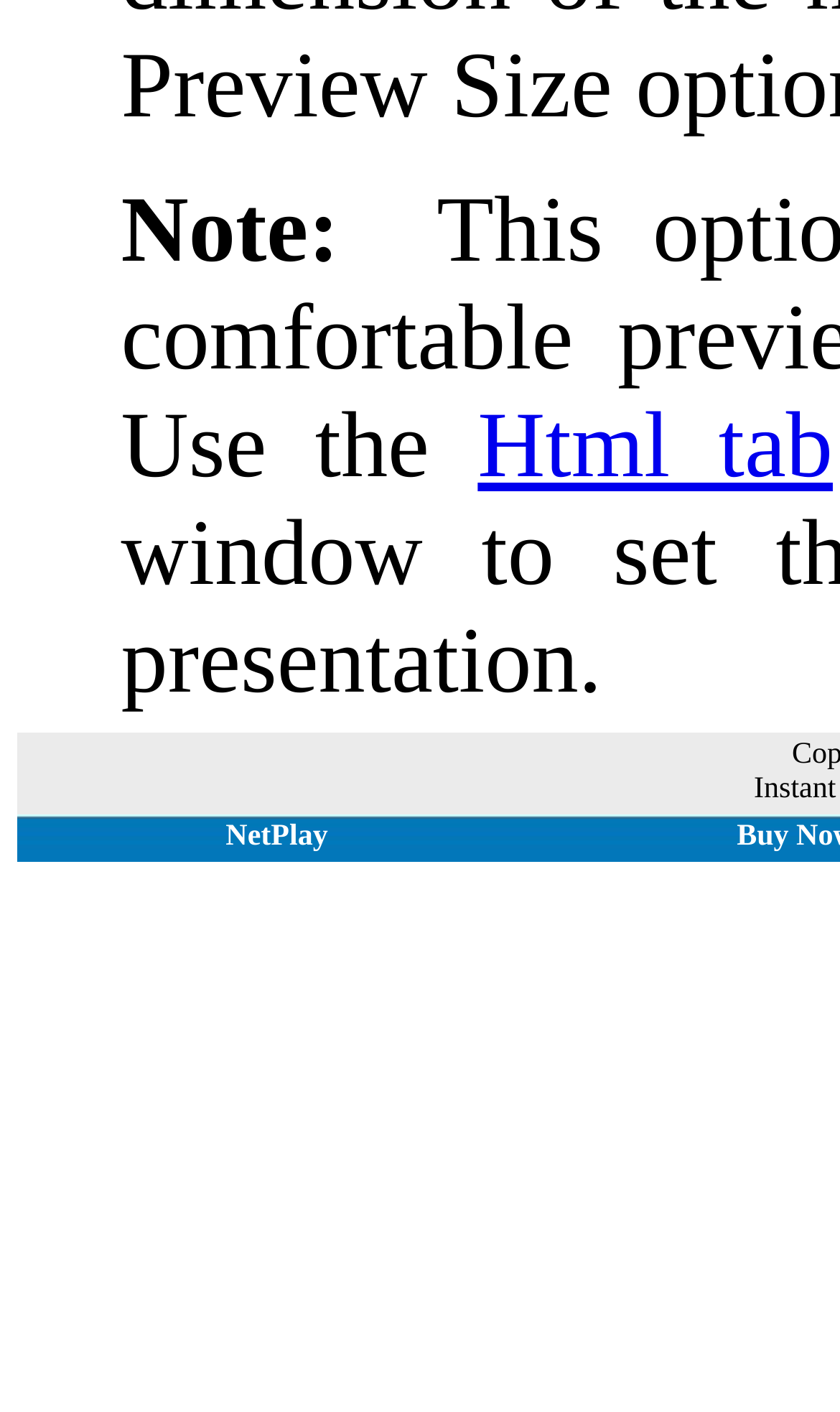Provide the bounding box coordinates of the UI element this sentence describes: "NetPlay".

[0.269, 0.581, 0.39, 0.604]